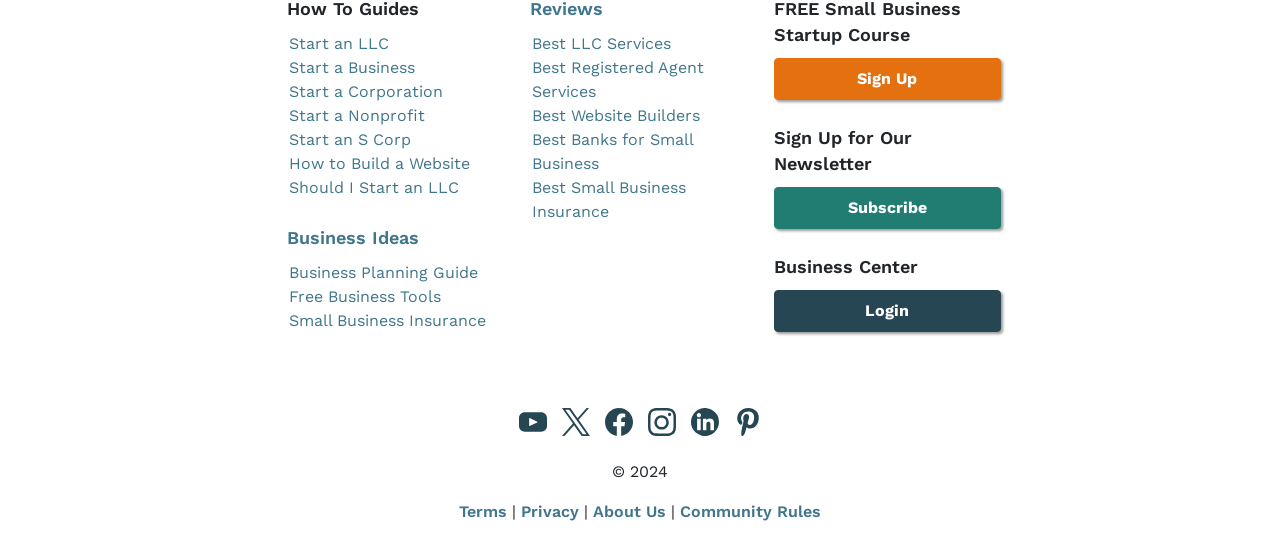How many social media logos are there?
Can you provide a detailed and comprehensive answer to the question?

I counted the social media logos and found 6 logos: Youtube, Twitter/X, Facebook/Meta, Instagram, LinkedIn, and Pinterest.